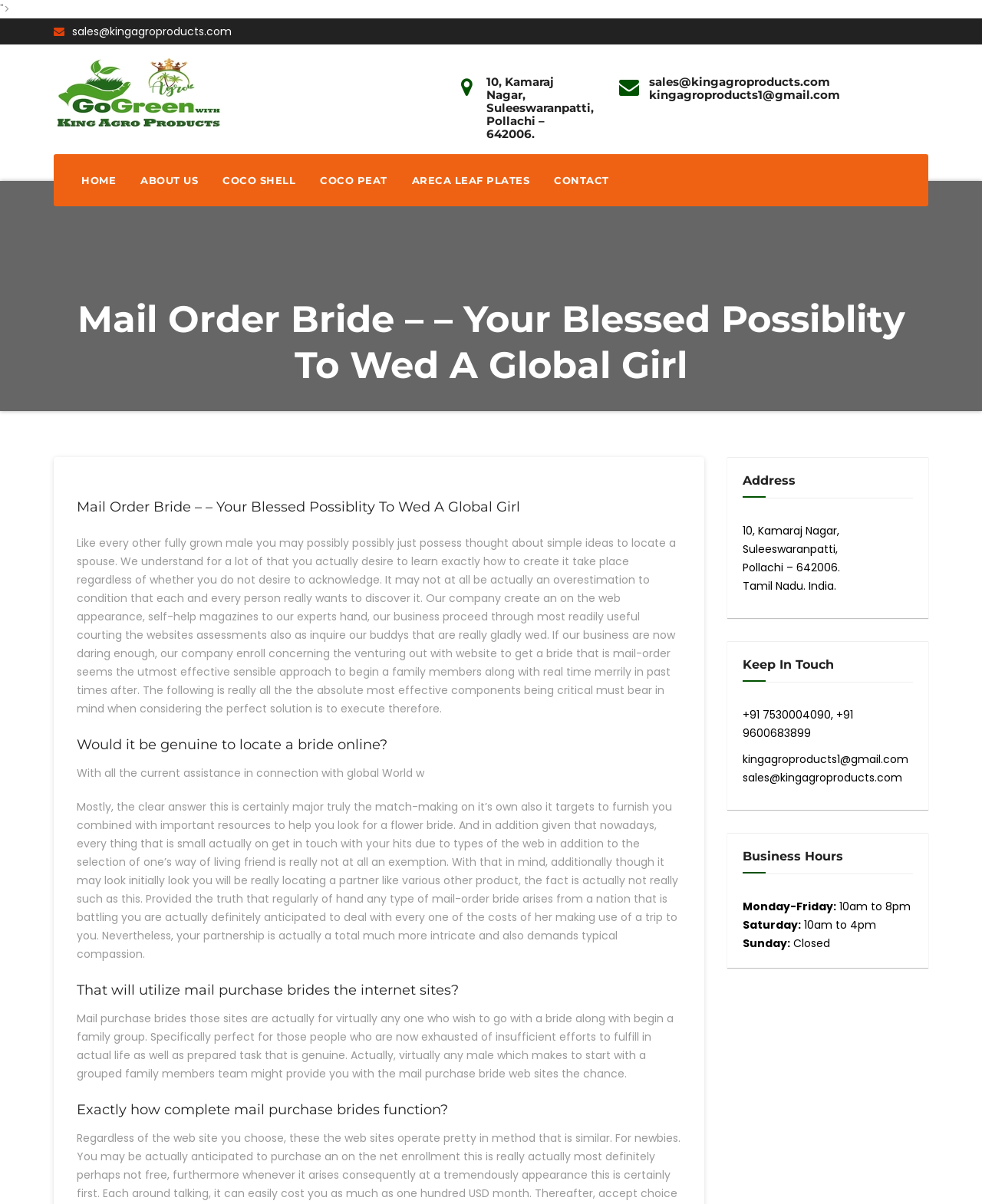Please find the bounding box coordinates for the clickable element needed to perform this instruction: "Learn more about 'COCO SHELL'".

[0.214, 0.128, 0.313, 0.171]